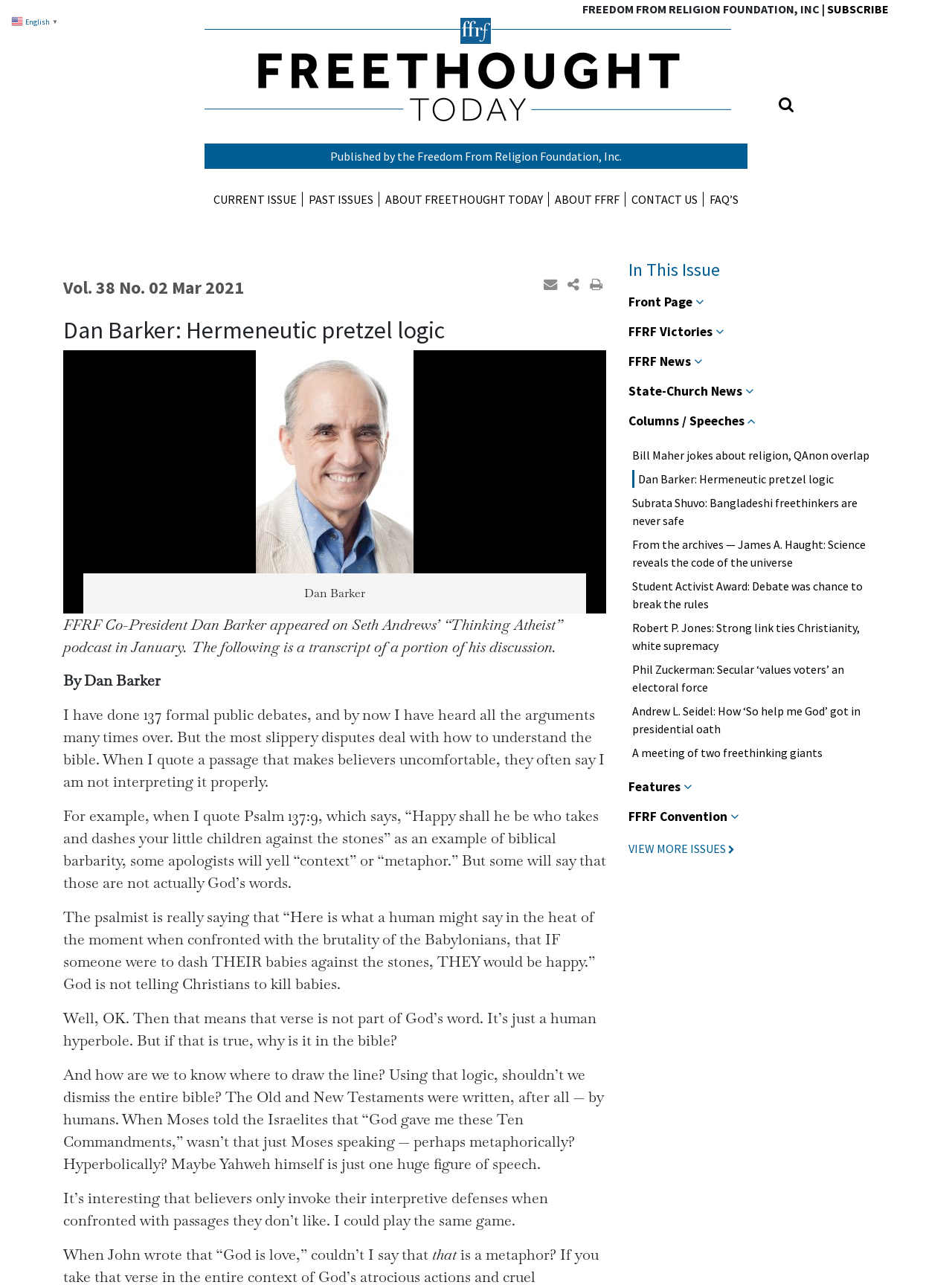Please reply with a single word or brief phrase to the question: 
How many formal public debates has Dan Barker done?

137